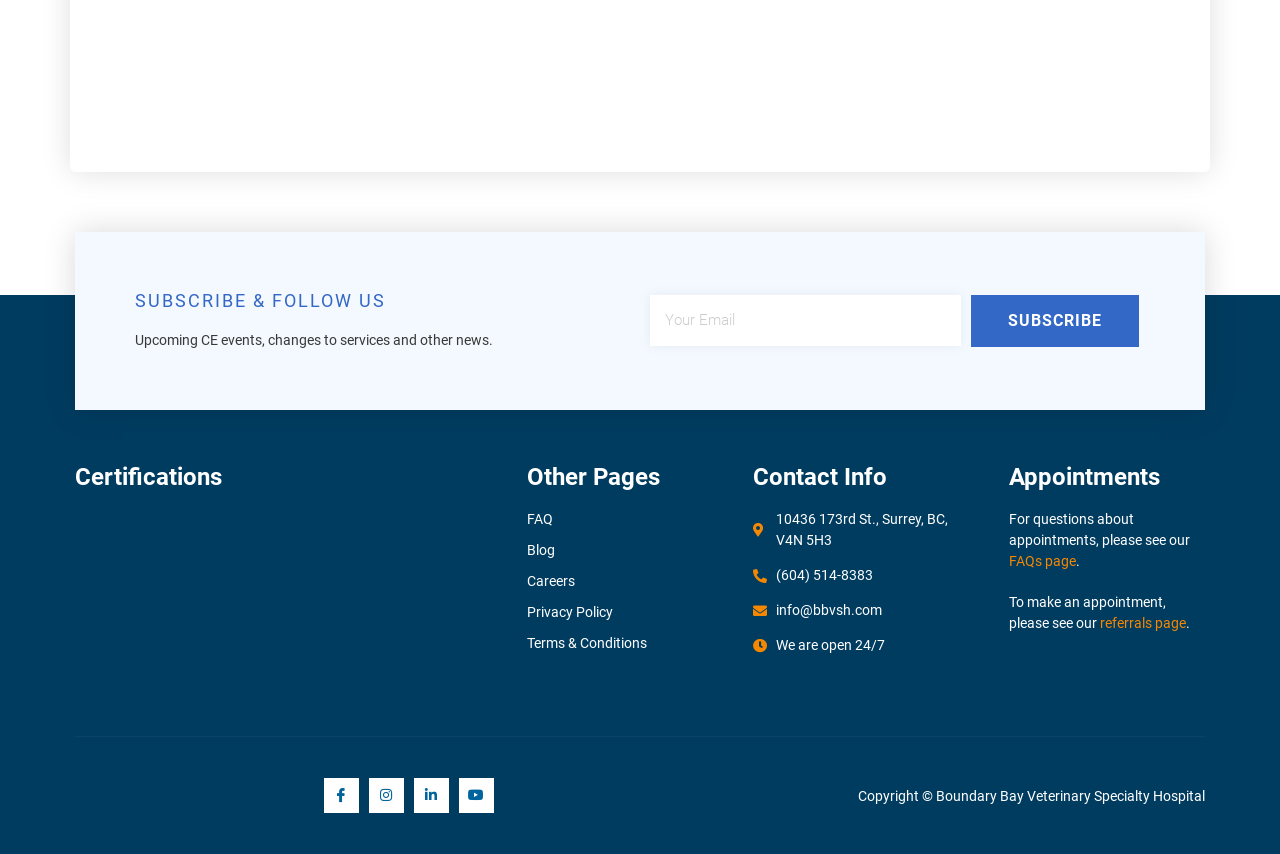How many links are present under 'Other Pages'?
Please use the image to provide an in-depth answer to the question.

The 'Other Pages' section contains four links: FAQ, Blog, Careers, and Privacy Policy, which provide additional information about the hospital and its services.